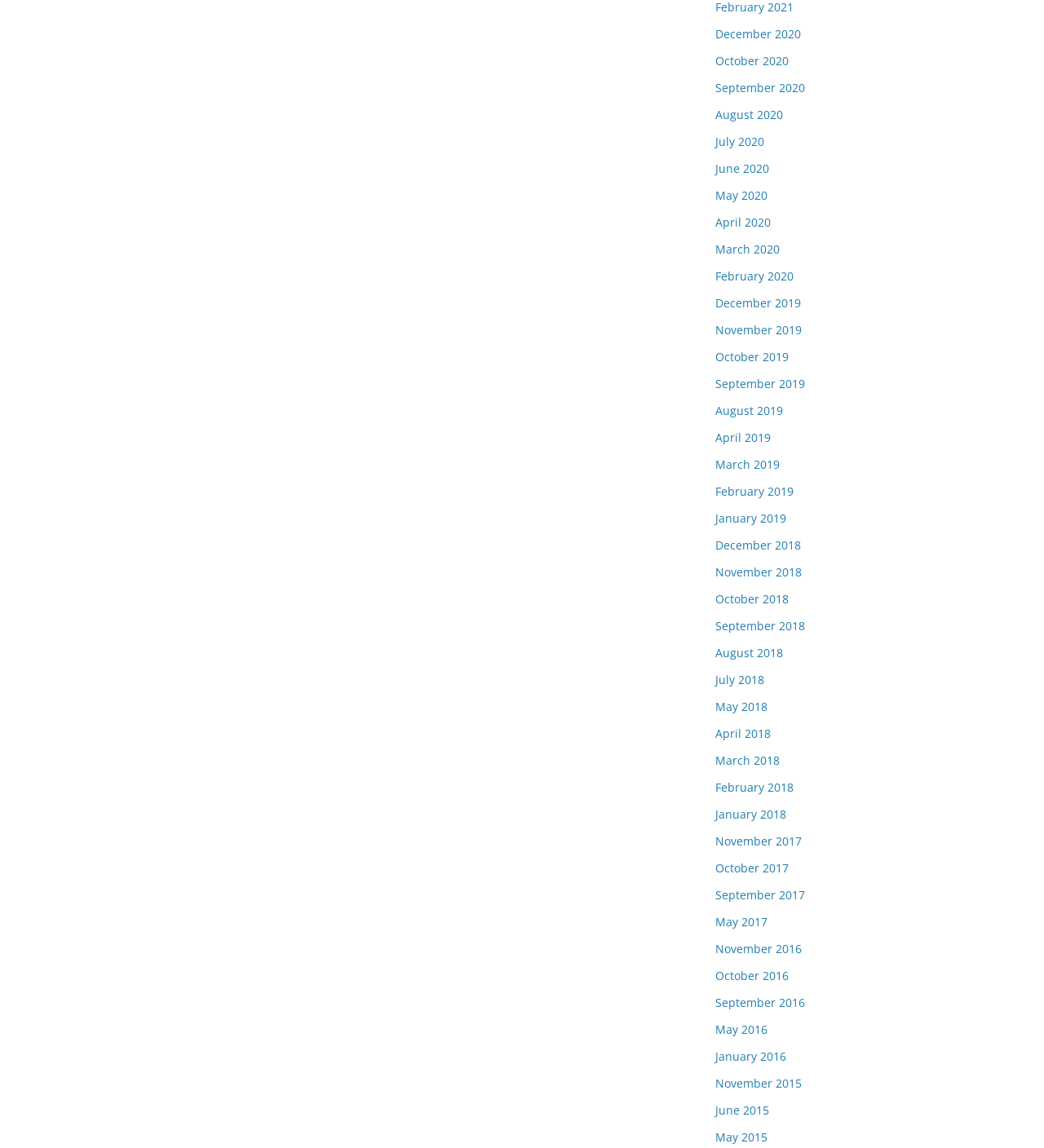Determine the bounding box coordinates of the region I should click to achieve the following instruction: "Browse October 2019 archives". Ensure the bounding box coordinates are four float numbers between 0 and 1, i.e., [left, top, right, bottom].

[0.685, 0.304, 0.755, 0.317]